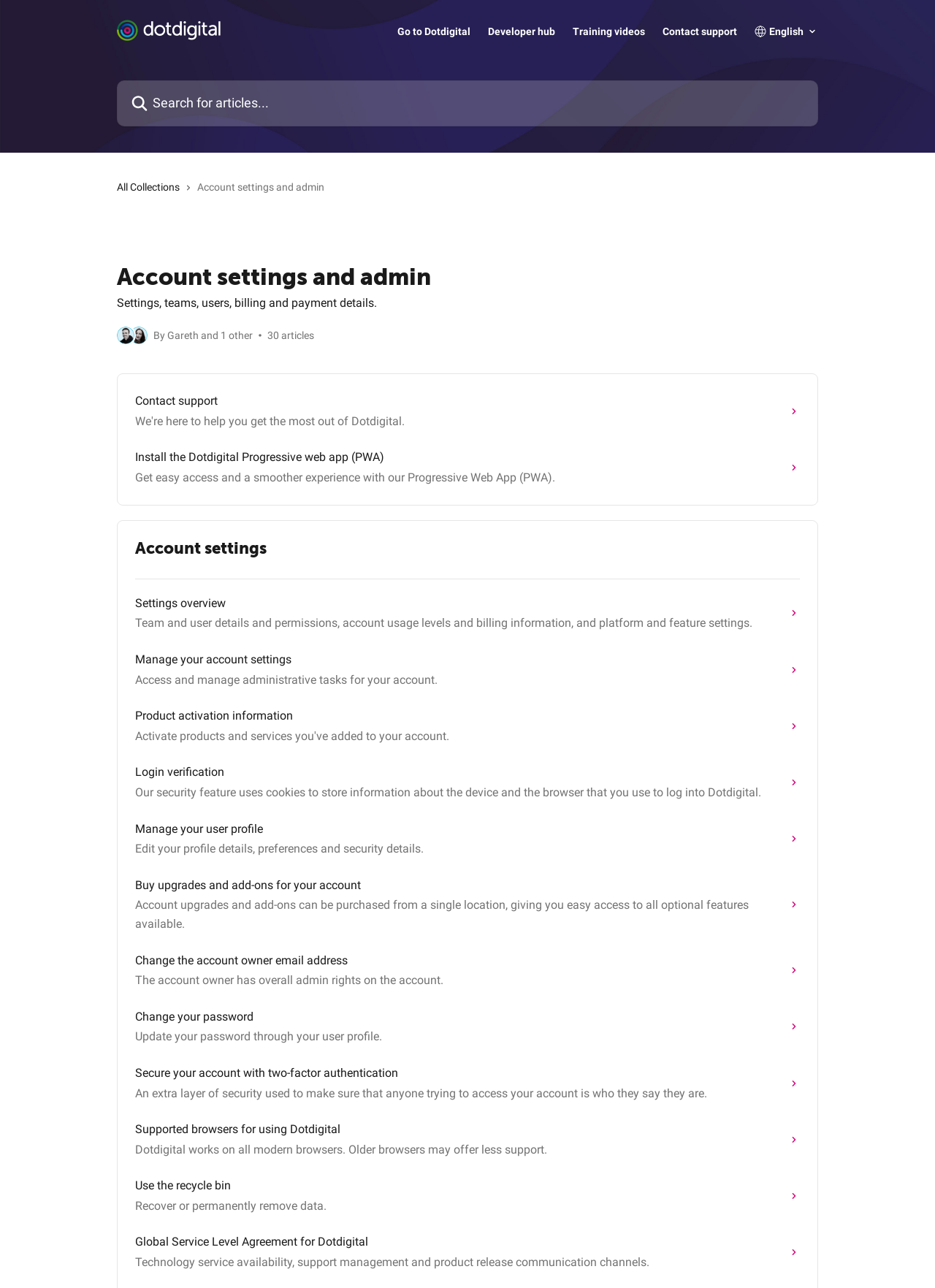Locate the bounding box for the described UI element: "Engine Ranker". Ensure the coordinates are four float numbers between 0 and 1, formatted as [left, top, right, bottom].

None